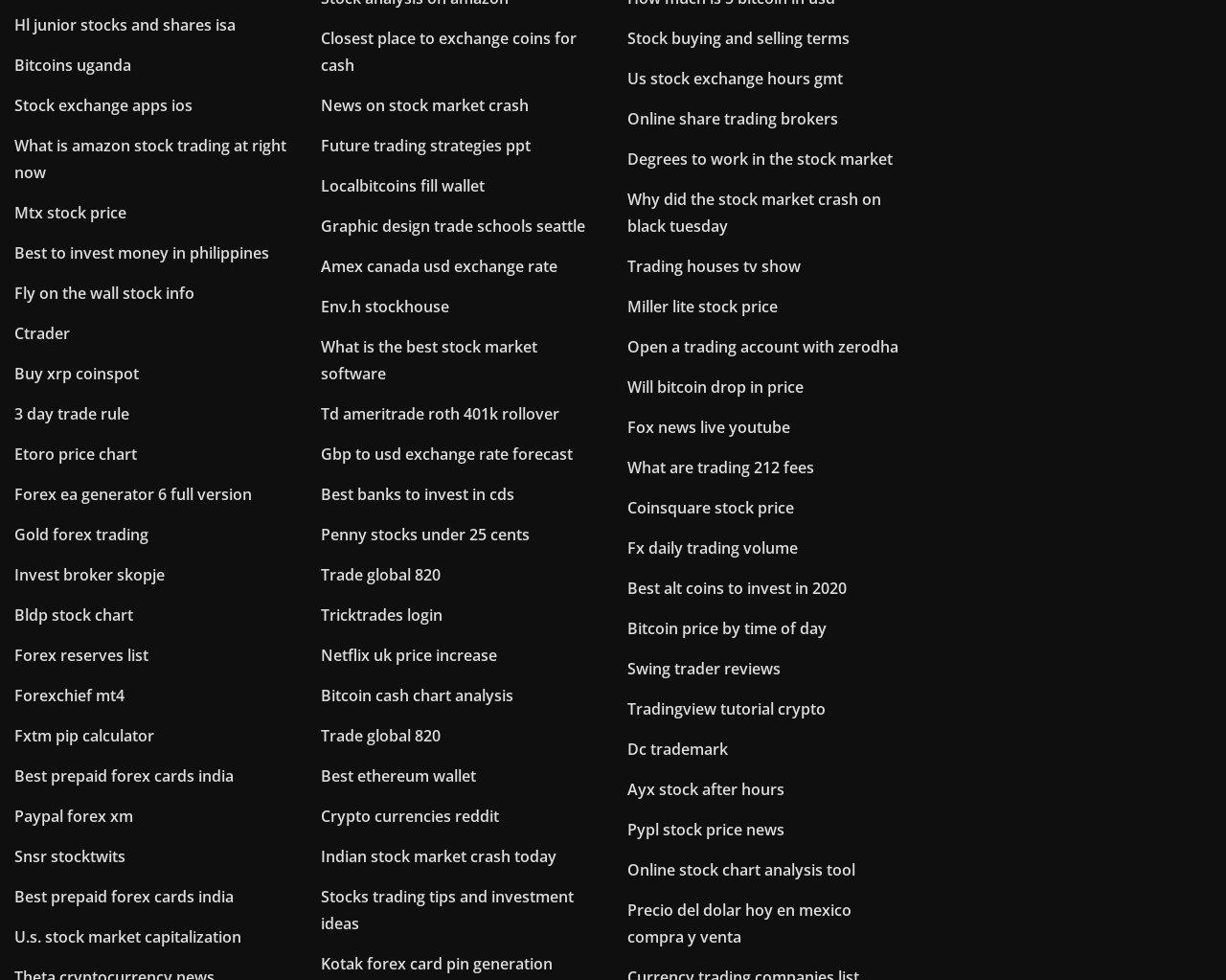Please find the bounding box coordinates of the section that needs to be clicked to achieve this instruction: "Explore 'Forex ea generator 6 full version'".

[0.012, 0.493, 0.205, 0.515]